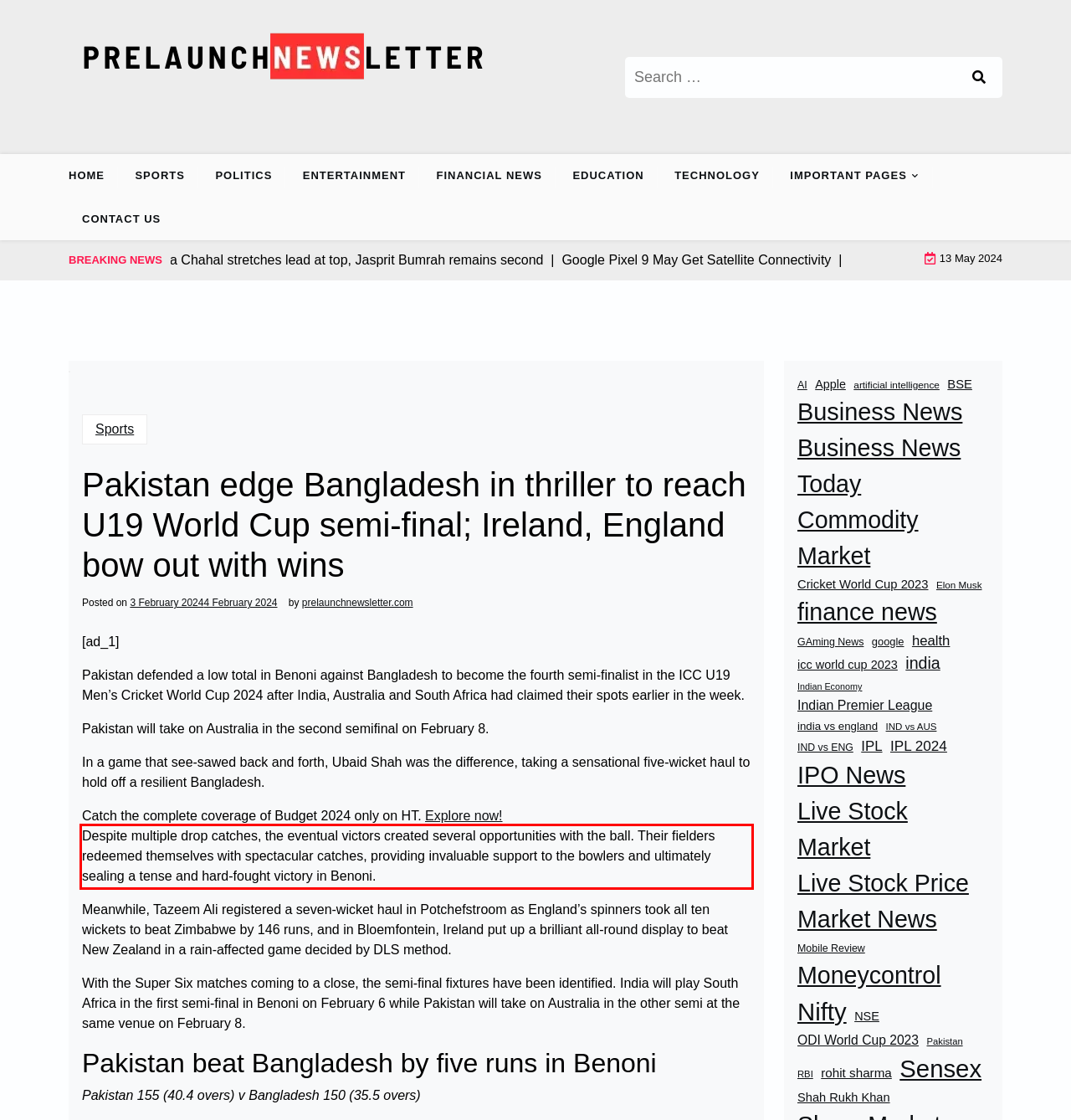You are presented with a webpage screenshot featuring a red bounding box. Perform OCR on the text inside the red bounding box and extract the content.

Despite multiple drop catches, the eventual victors created several opportunities with the ball. Their fielders redeemed themselves with spectacular catches, providing invaluable support to the bowlers and ultimately sealing a tense and hard-fought victory in Benoni.